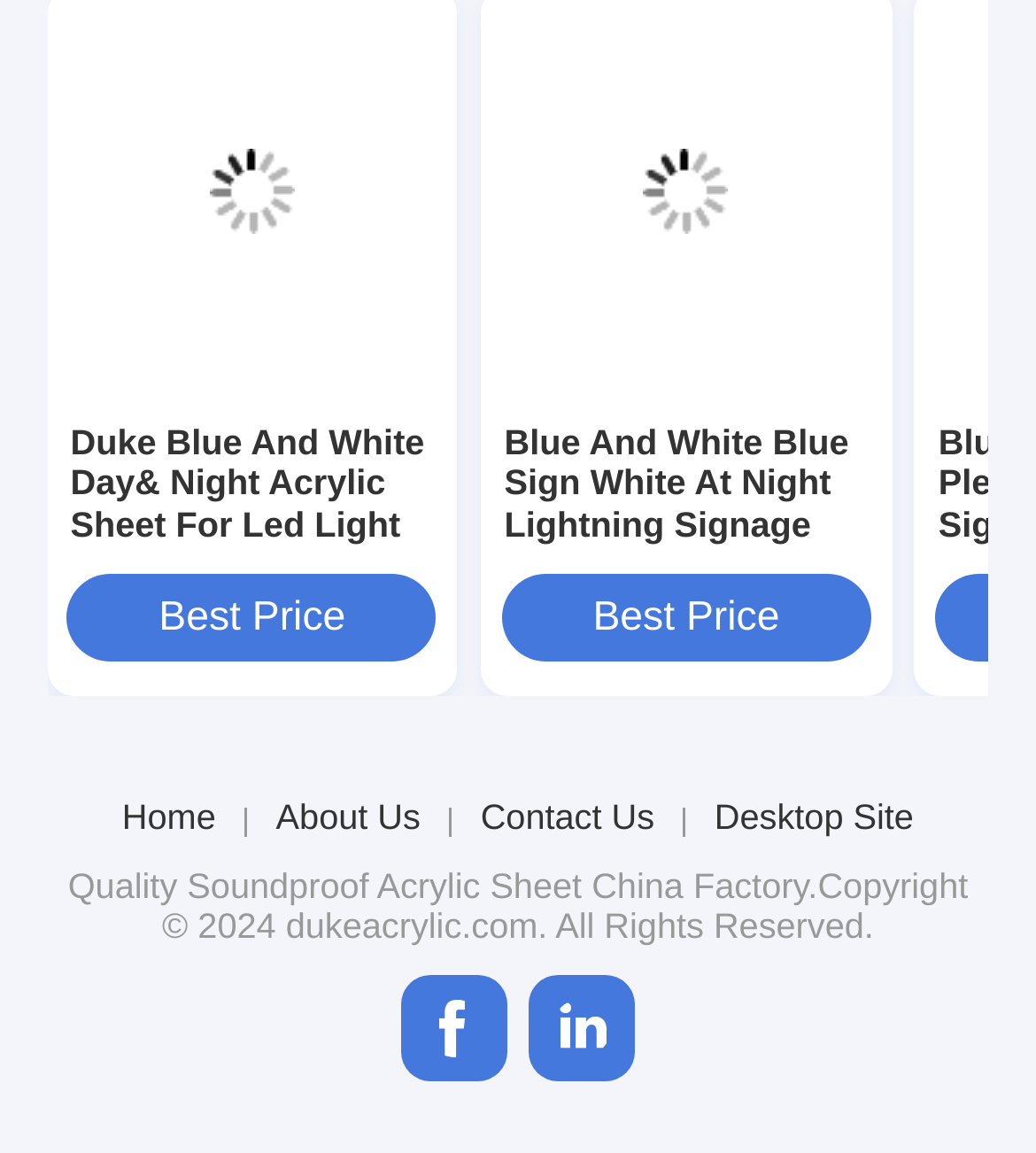Determine the bounding box coordinates for the HTML element mentioned in the following description: "Home". The coordinates should be a list of four floats ranging from 0 to 1, represented as [left, top, right, bottom].

[0.118, 0.691, 0.208, 0.727]